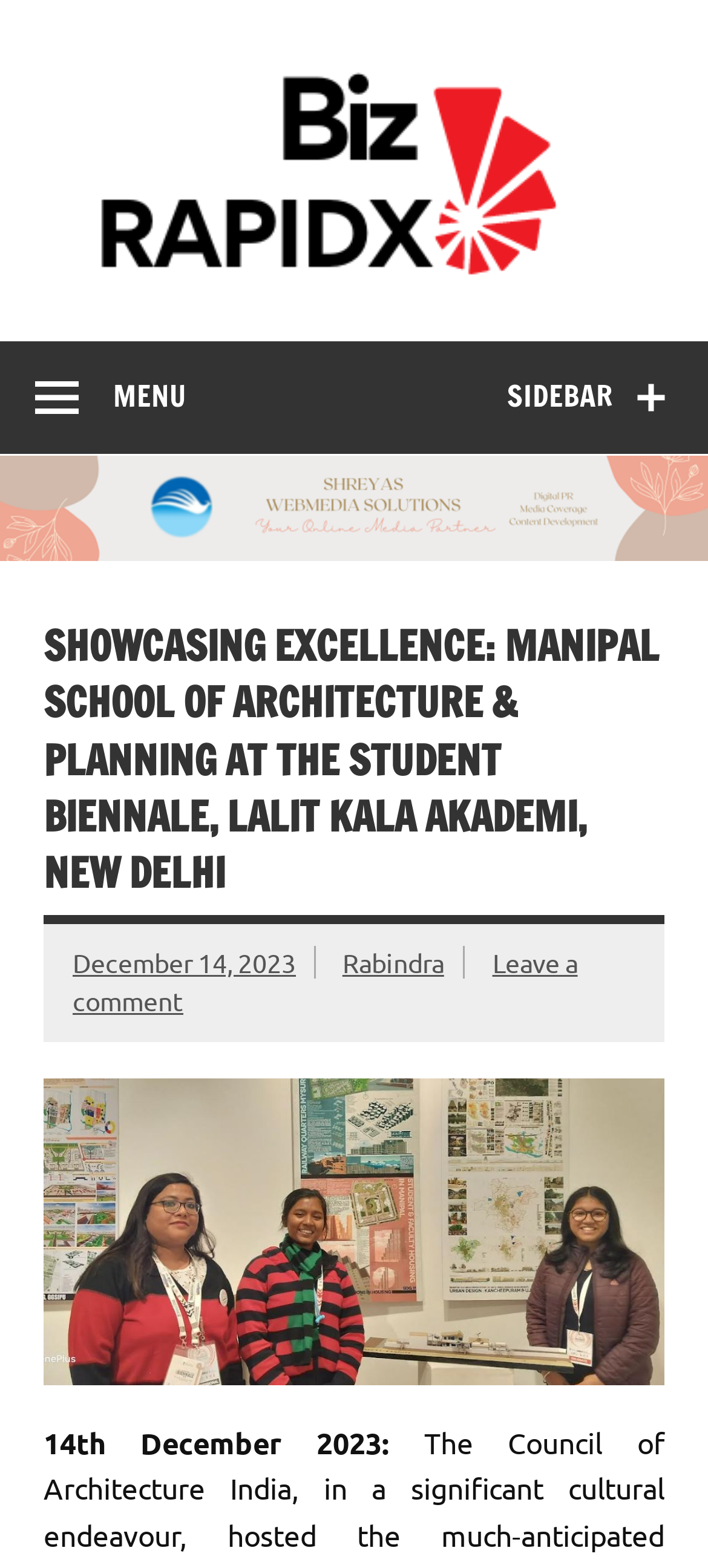Answer the question with a single word or phrase: 
Where was the Student Biennale event held?

Lalit Kala Akademi, New Delhi